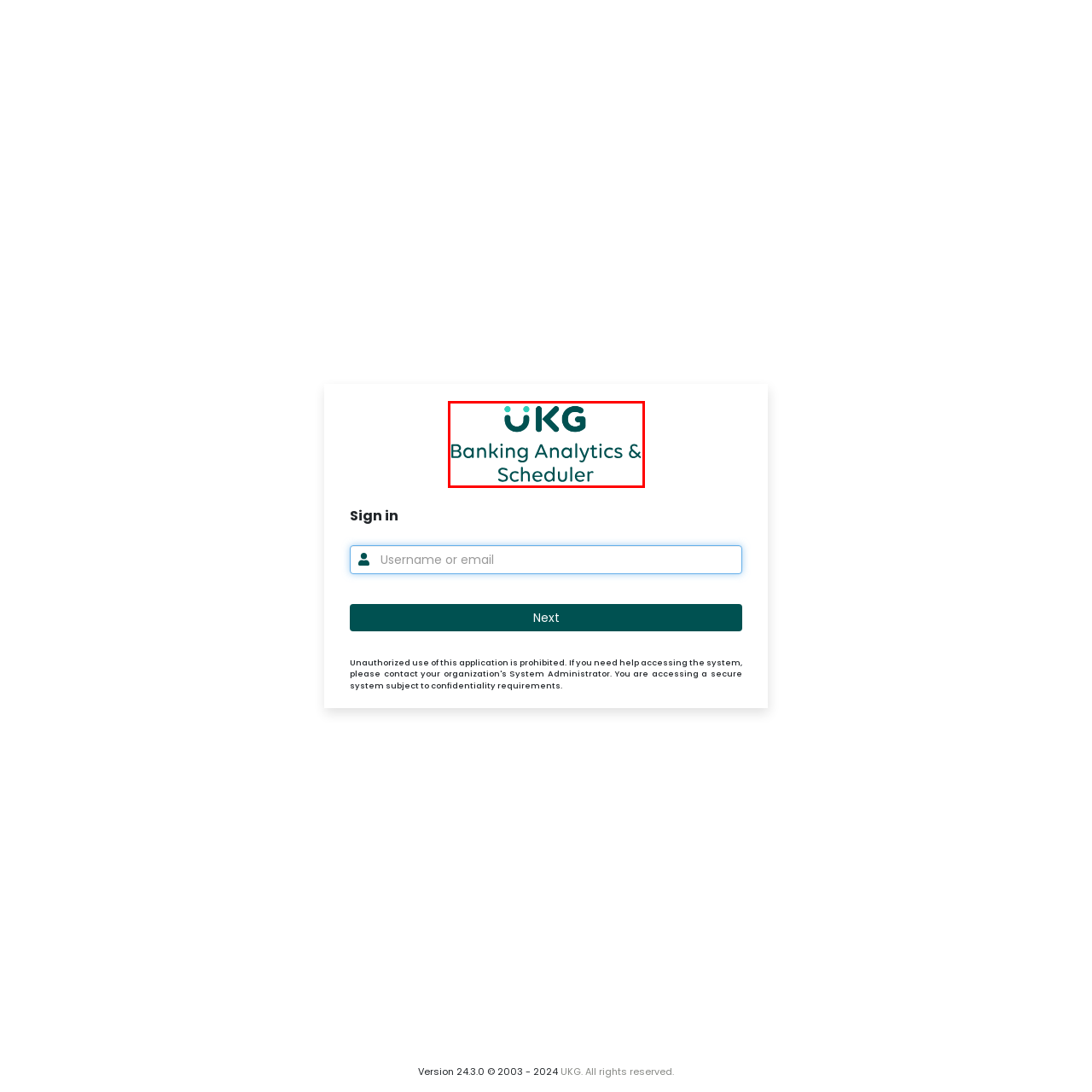What is the shape of the icons above the acronym?
Pay attention to the image surrounded by the red bounding box and answer the question in detail based on the image.

According to the caption, there are two circular icons in a lighter teal color above the acronym 'UKG', adding a visual element to the design.